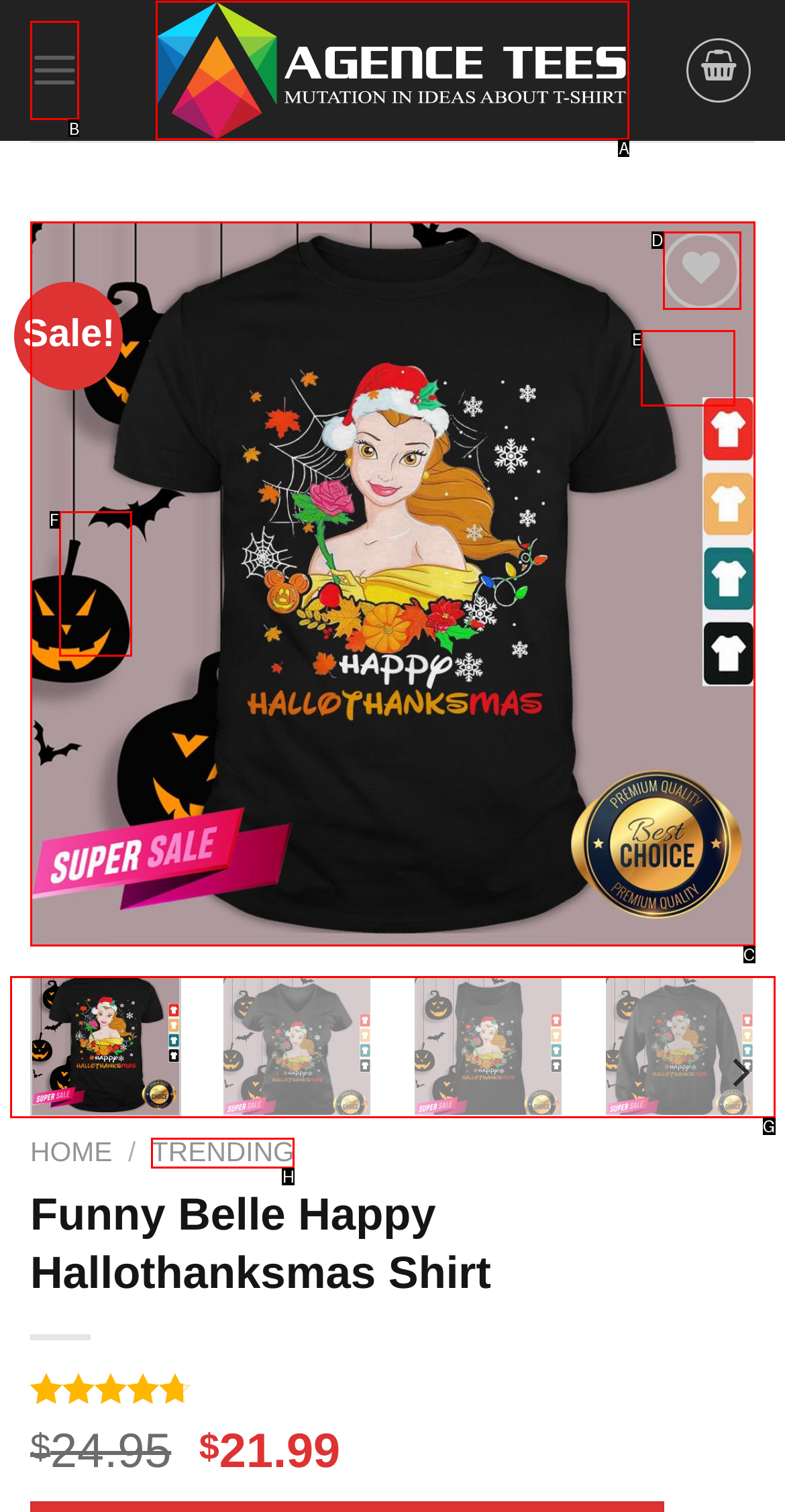Match the HTML element to the description: parent_node: Sale!. Respond with the letter of the correct option directly.

G